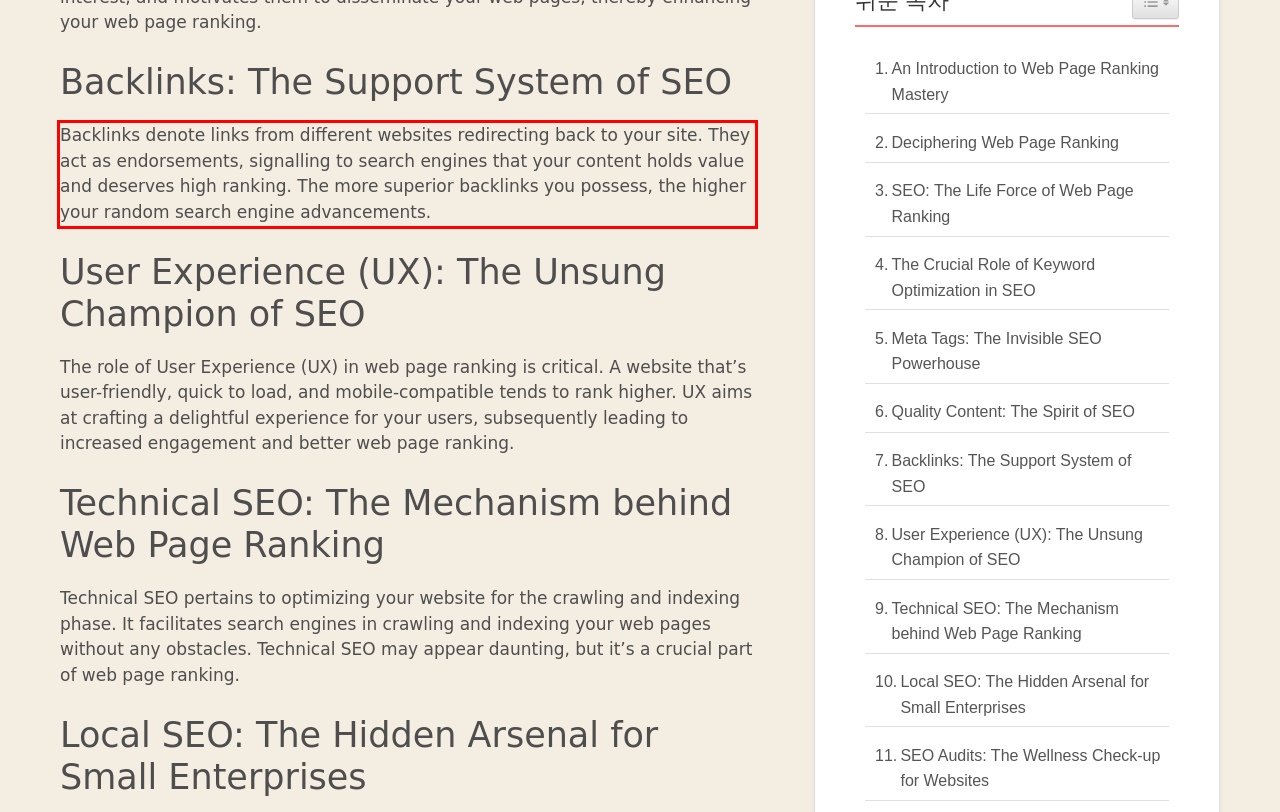Identify the text inside the red bounding box on the provided webpage screenshot by performing OCR.

Backlinks denote links from different websites redirecting back to your site. They act as endorsements, signalling to search engines that your content holds value and deserves high ranking. The more superior backlinks you possess, the higher your random search engine advancements.